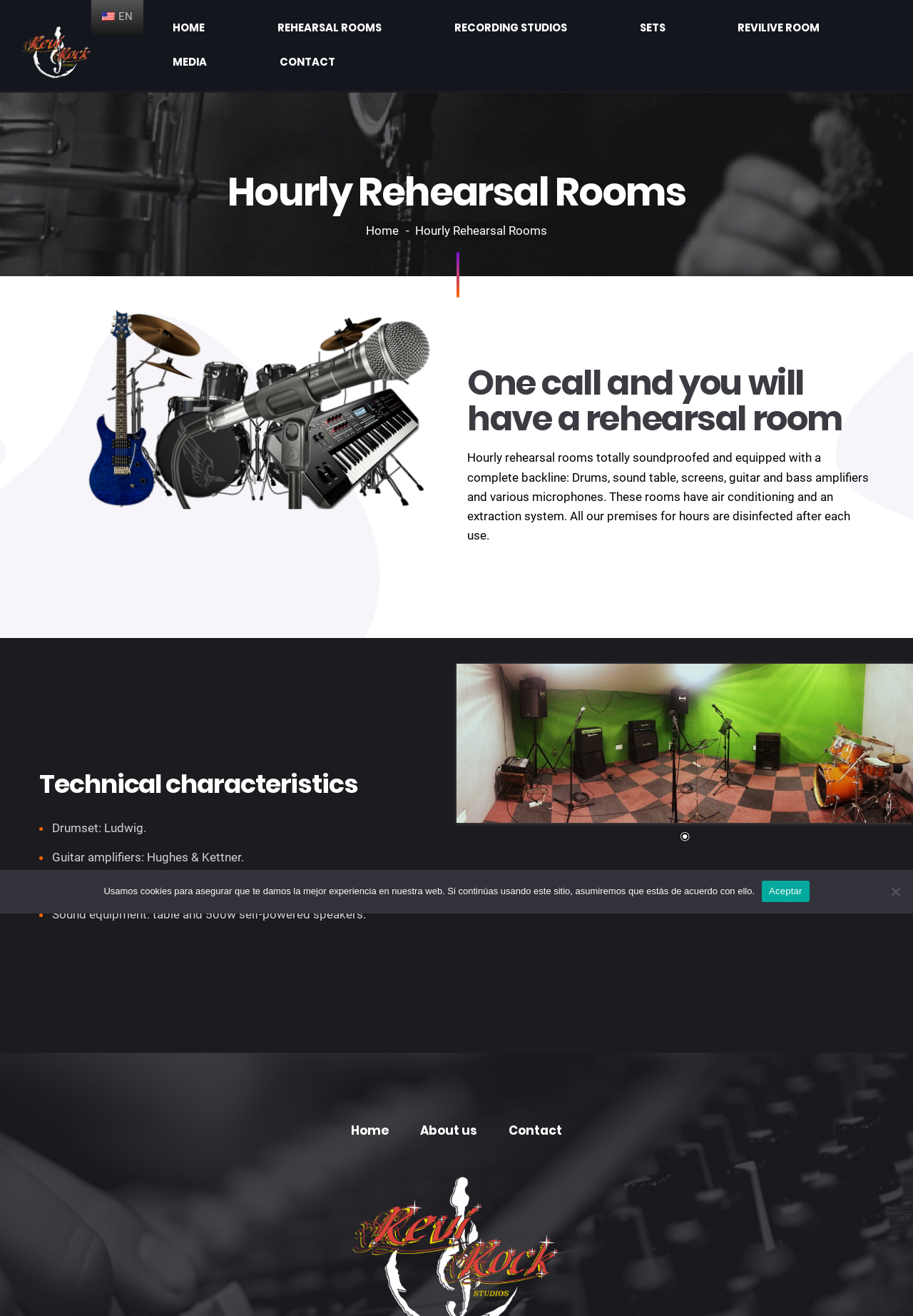Please indicate the bounding box coordinates of the element's region to be clicked to achieve the instruction: "Switch to English language". Provide the coordinates as four float numbers between 0 and 1, i.e., [left, top, right, bottom].

[0.1, 0.0, 0.157, 0.025]